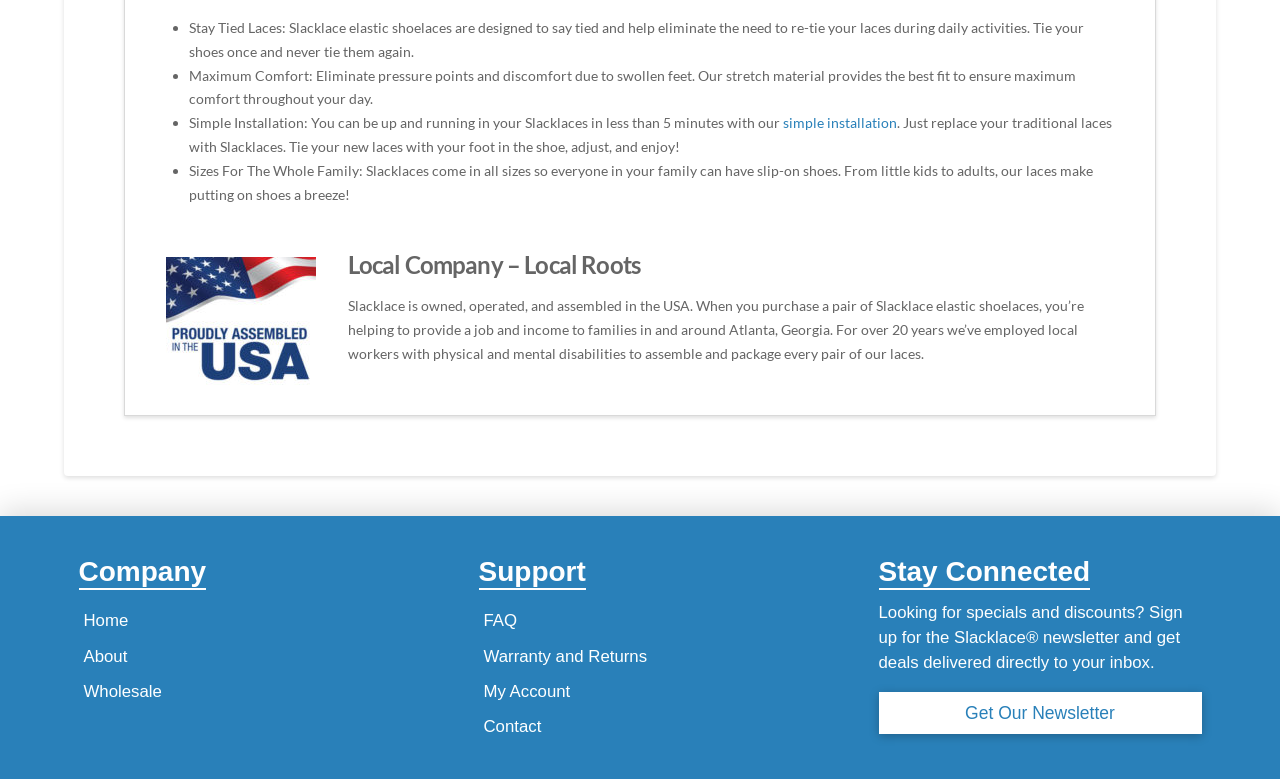Please identify the bounding box coordinates of the area that needs to be clicked to follow this instruction: "Learn about simple installation".

[0.612, 0.147, 0.701, 0.168]